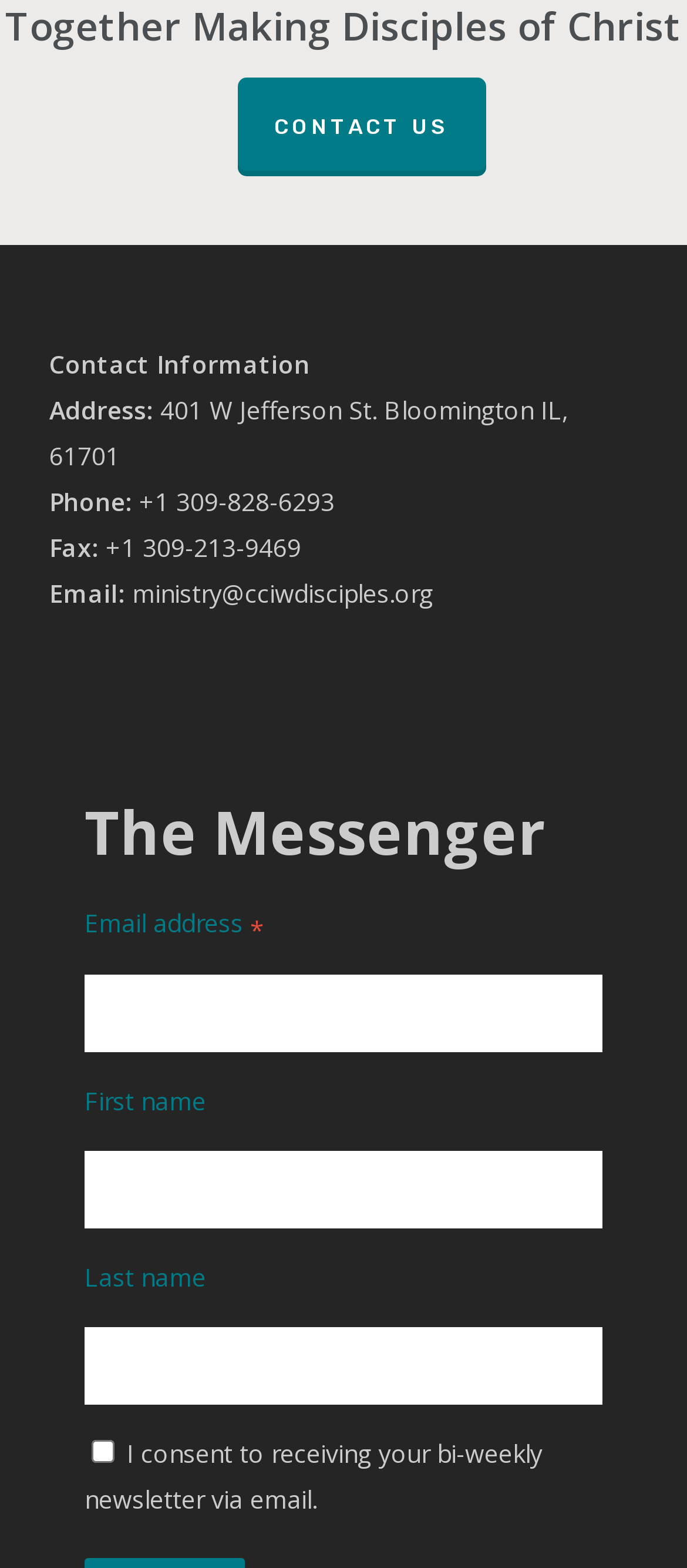Please identify the coordinates of the bounding box for the clickable region that will accomplish this instruction: "Enter email address".

[0.123, 0.622, 0.877, 0.671]